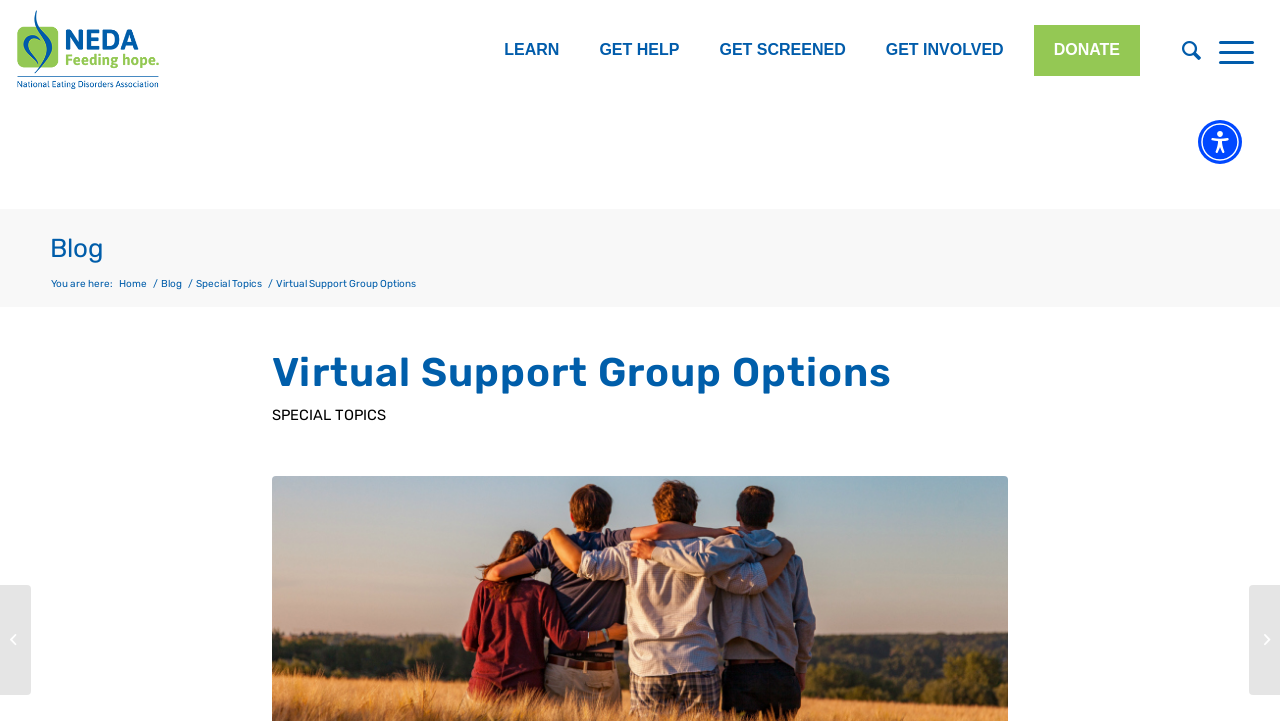What is the purpose of the 'Search' menu item?
Give a detailed response to the question by analyzing the screenshot.

The 'Search' menu item is located in the top navigation bar of the webpage. Its presence suggests that the website provides a search functionality for users to find specific content. The menu item has a distinct bounding box coordinate and is vertically aligned with other menu items.